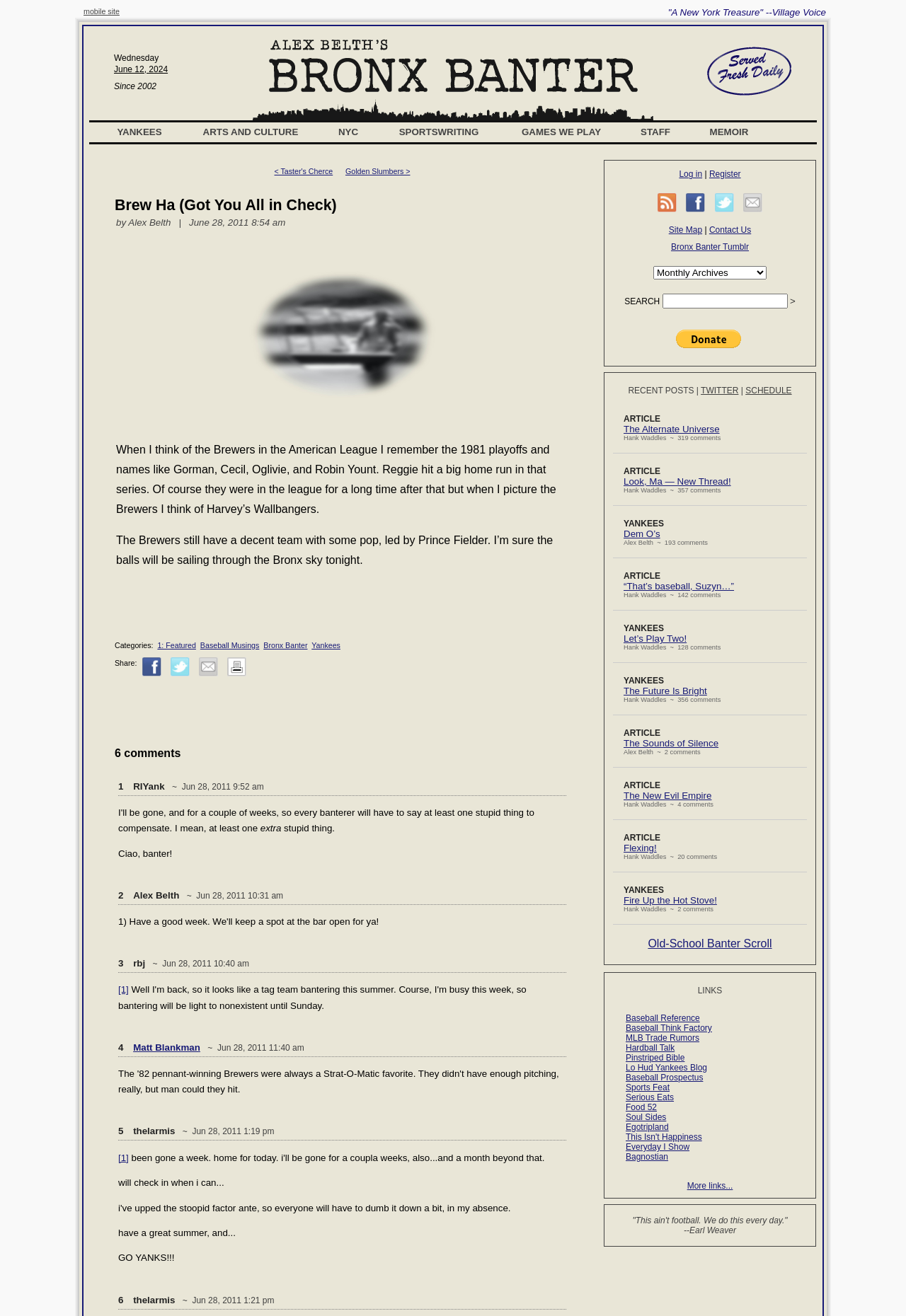Could you please study the image and provide a detailed answer to the question:
What is the name of the baseball team mentioned in the article?

The article mentions the Brewers in the American League, and the author remembers the 1981 playoffs and names like Gorman, Cecil, Oglivie, and Robin Yount. The team is also mentioned as having a decent team with some pop, led by Prince Fielder.